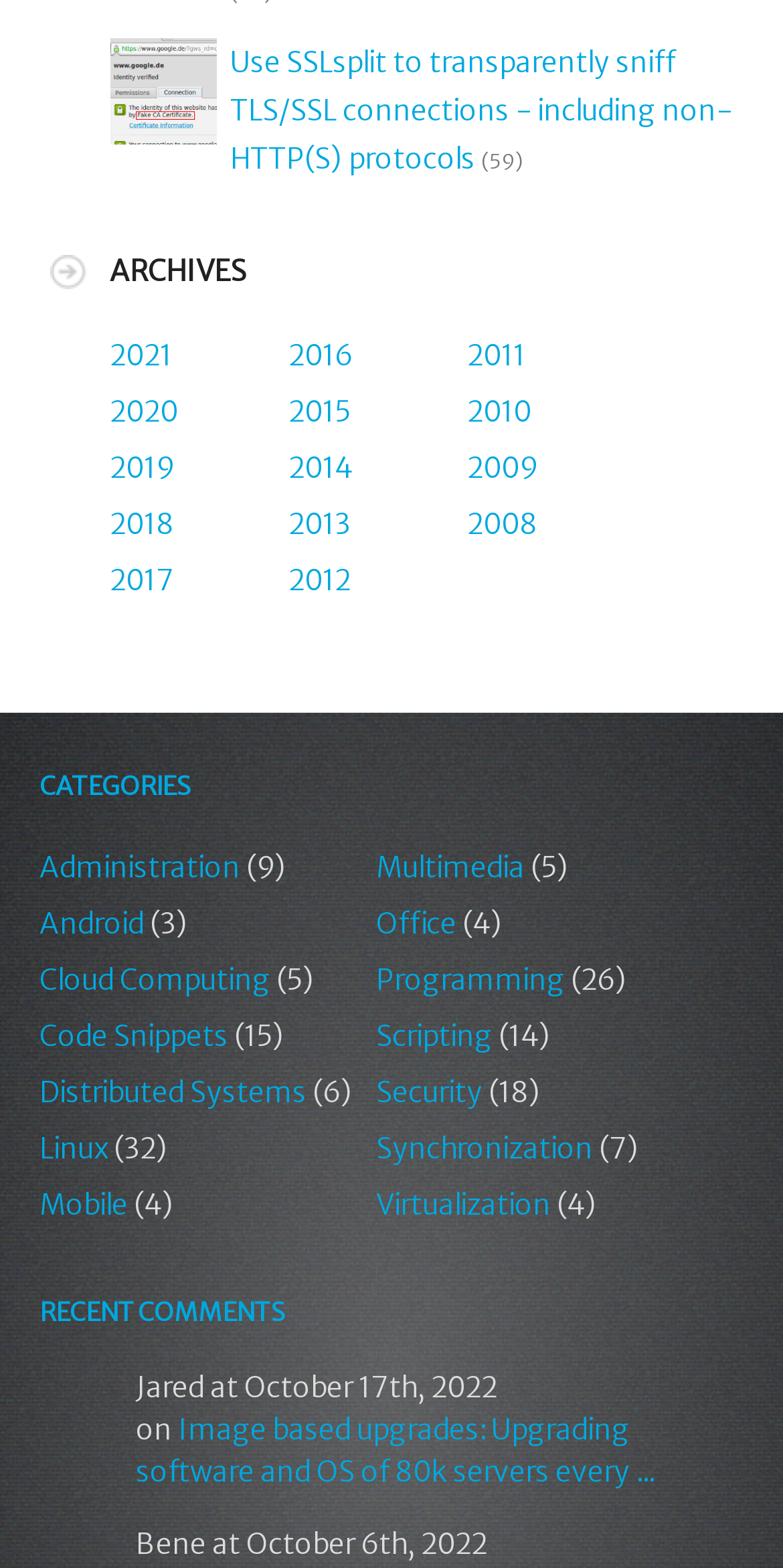Please provide a brief answer to the following inquiry using a single word or phrase:
What is the title of the first article?

Image based upgrades: Upgrading software and OS of 80k servers every...